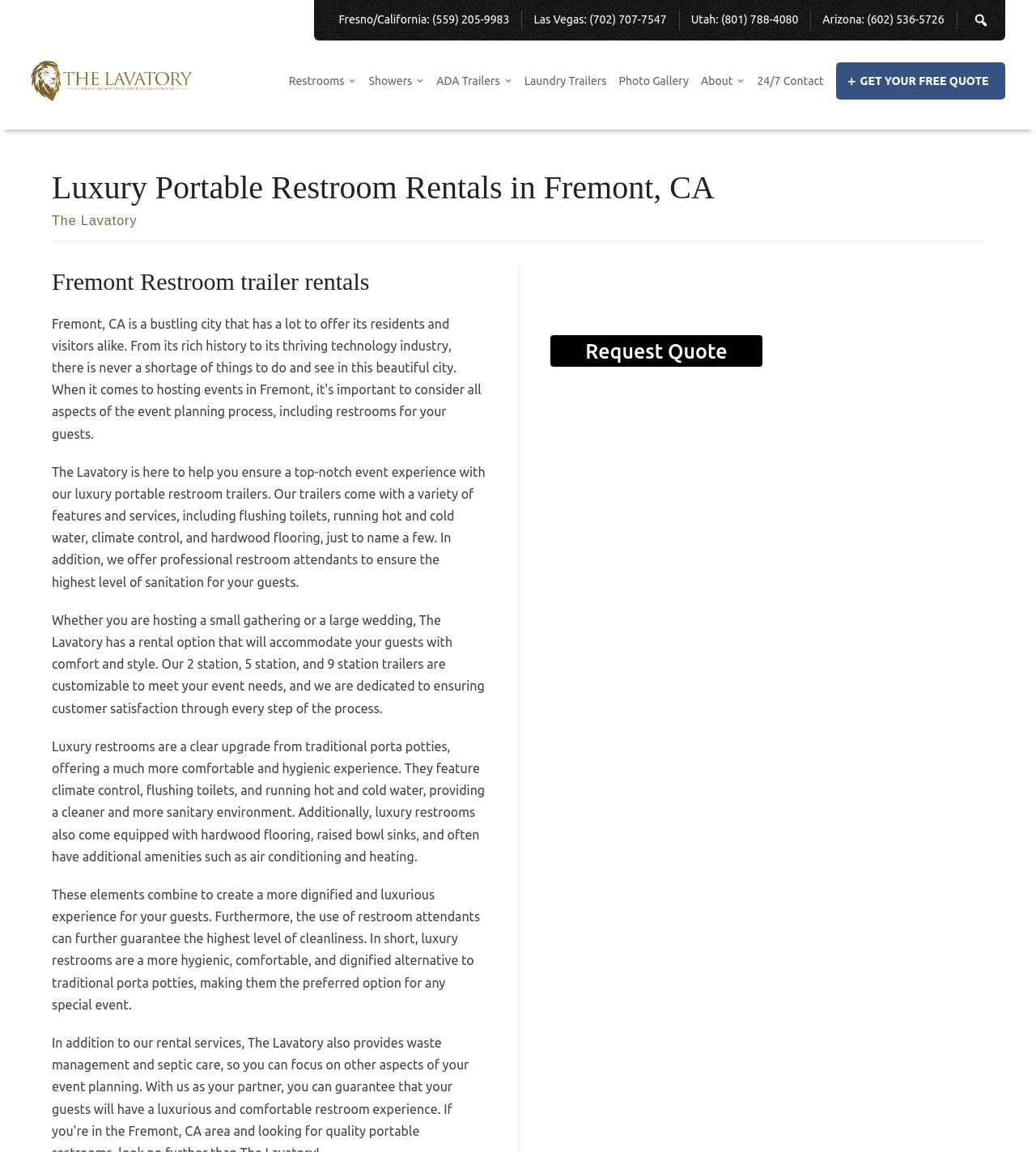Please locate the bounding box coordinates of the element that should be clicked to achieve the given instruction: "Request a quote".

[0.531, 0.291, 0.736, 0.318]